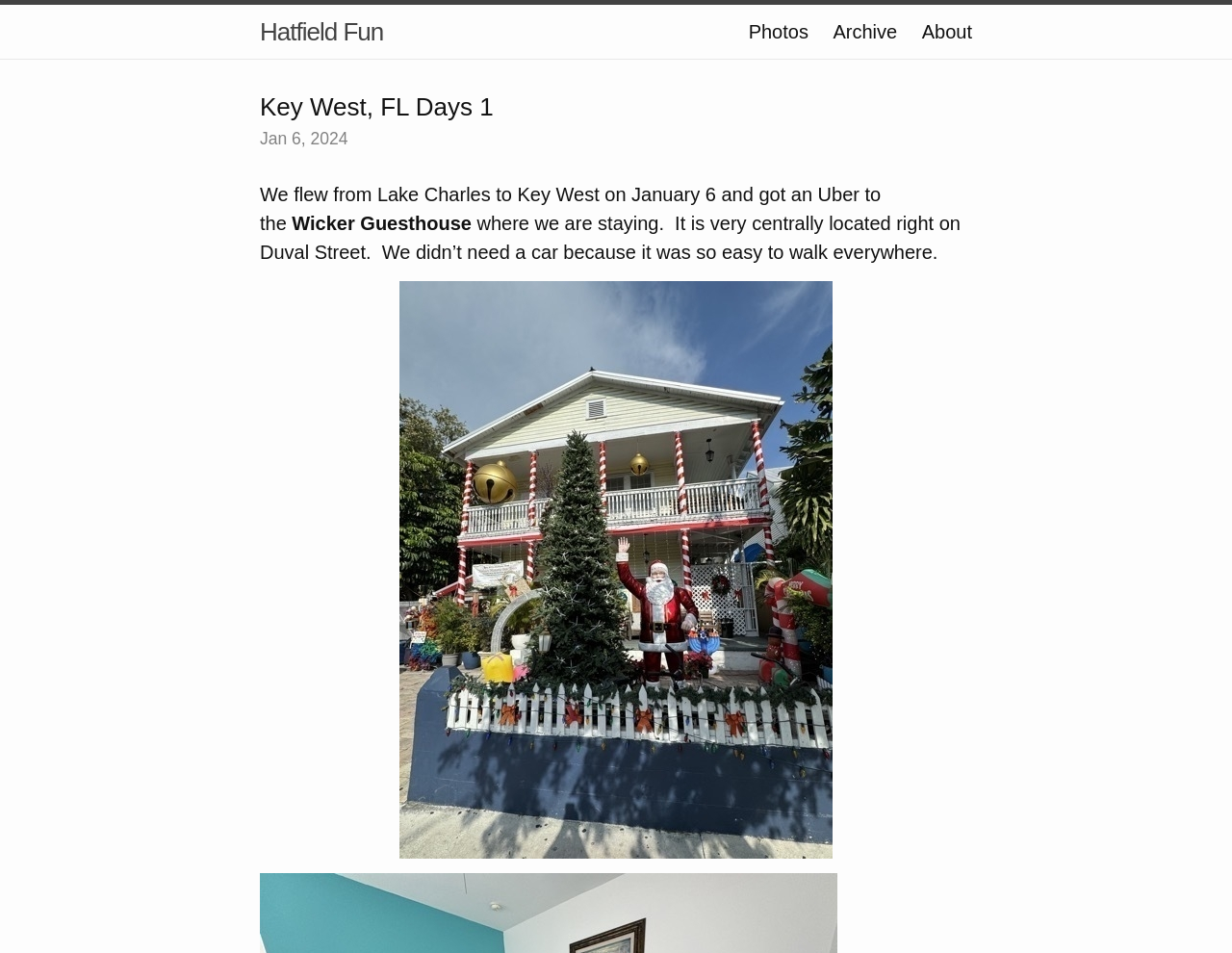Provide a single word or phrase answer to the question: 
What is the name of the guesthouse?

Wicker Guesthouse